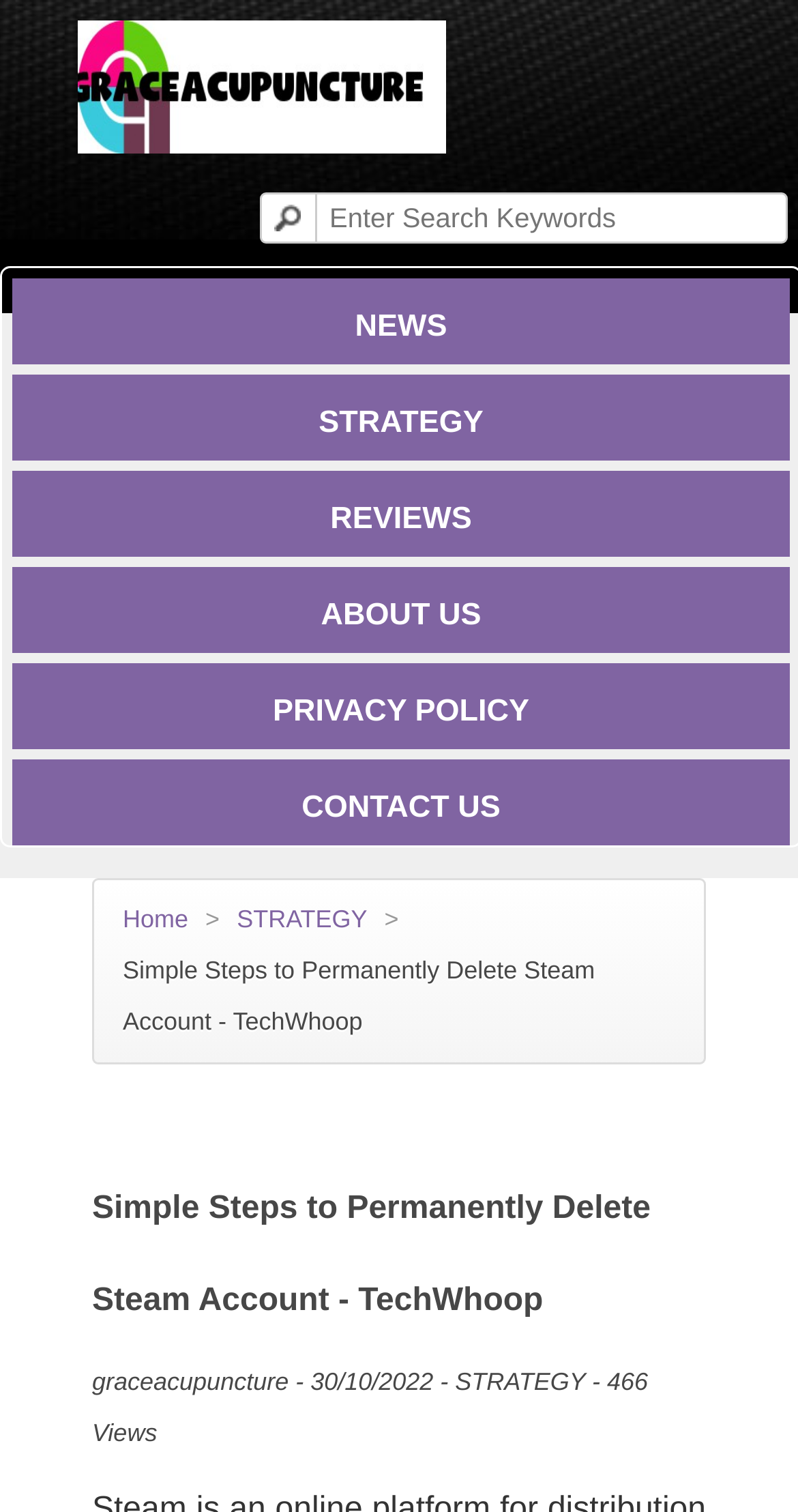Return the bounding box coordinates of the UI element that corresponds to this description: "Reviews". The coordinates must be given as four float numbers in the range of 0 and 1, [left, top, right, bottom].

[0.028, 0.318, 0.977, 0.368]